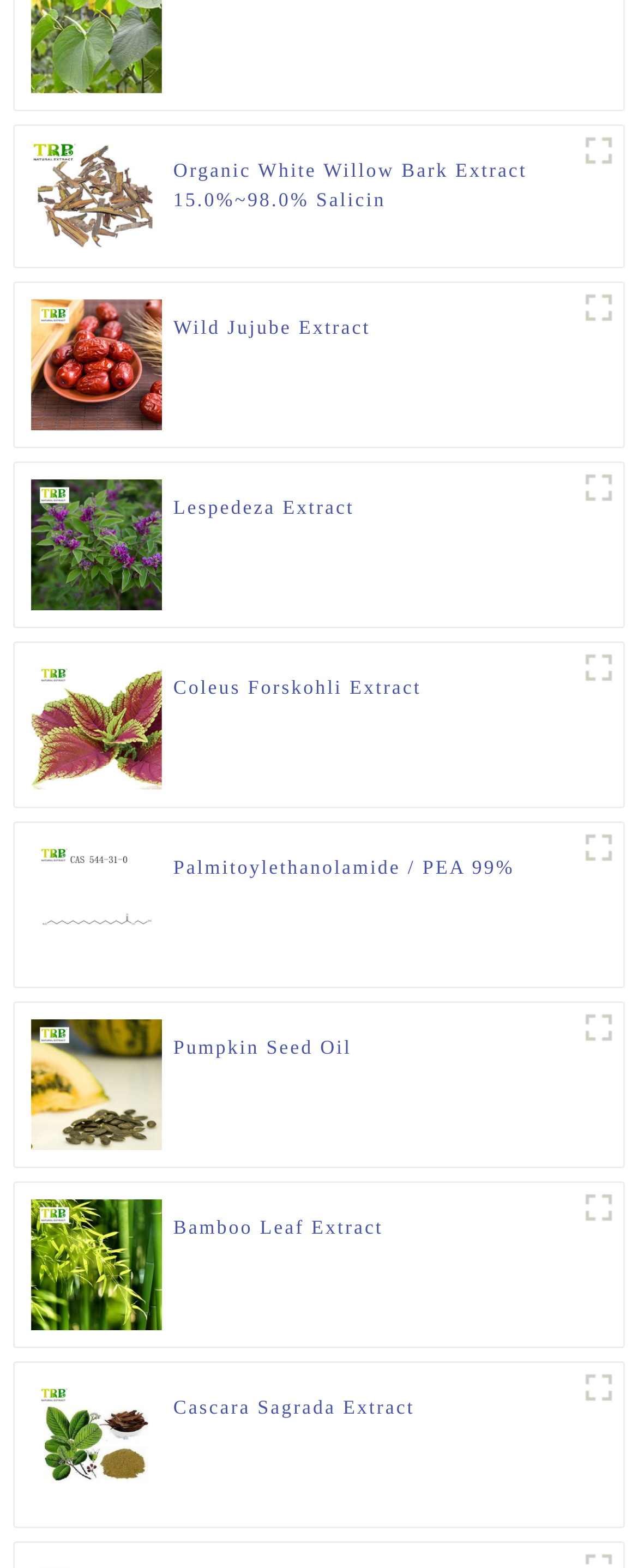Determine the bounding box coordinates of the UI element that matches the following description: "title="Bamboo Leaf Extract"". The coordinates should be four float numbers between 0 and 1 in the format [left, top, right, bottom].

[0.048, 0.799, 0.254, 0.814]